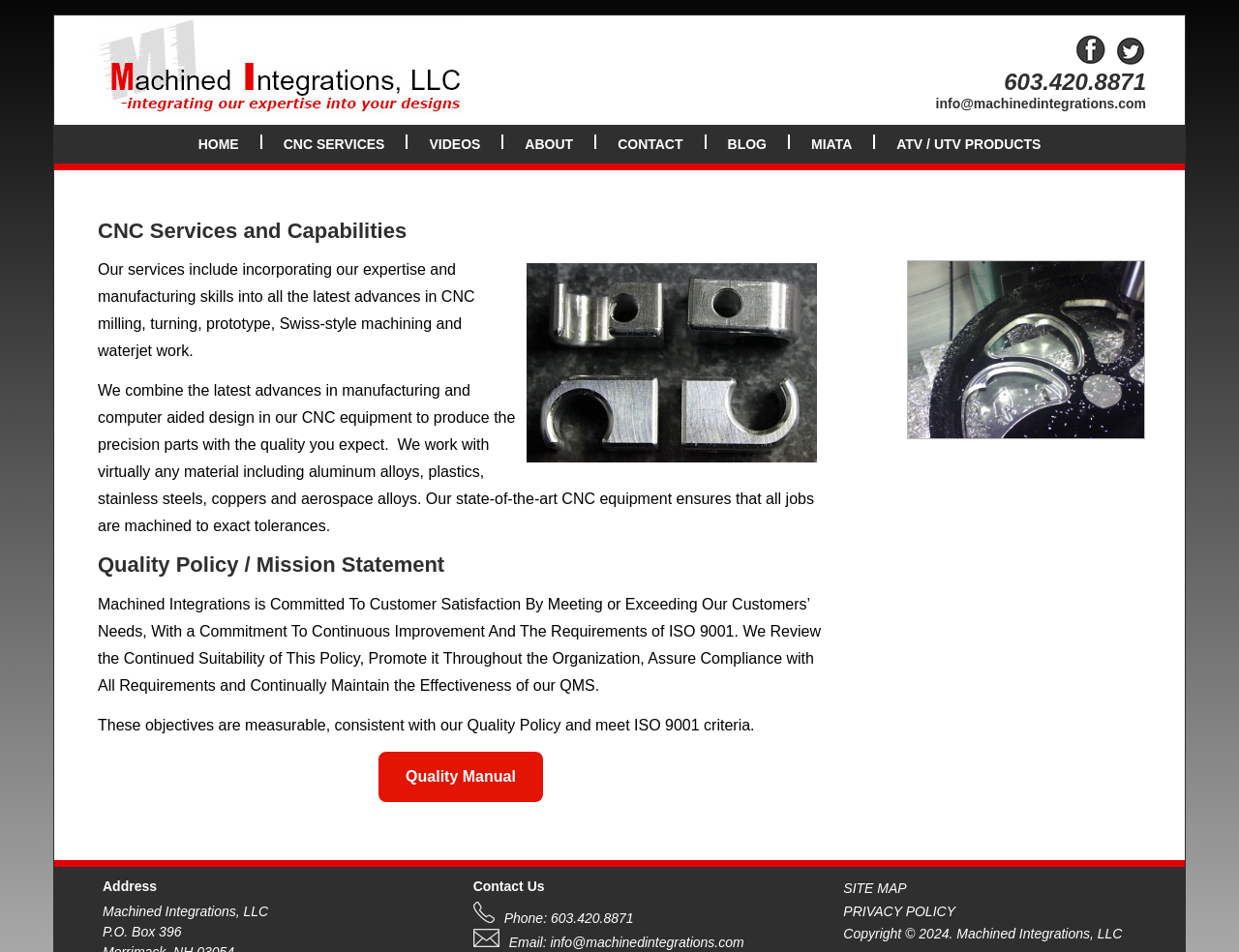Pinpoint the bounding box coordinates of the clickable element needed to complete the instruction: "Call the phone number". The coordinates should be provided as four float numbers between 0 and 1: [left, top, right, bottom].

[0.81, 0.072, 0.925, 0.1]